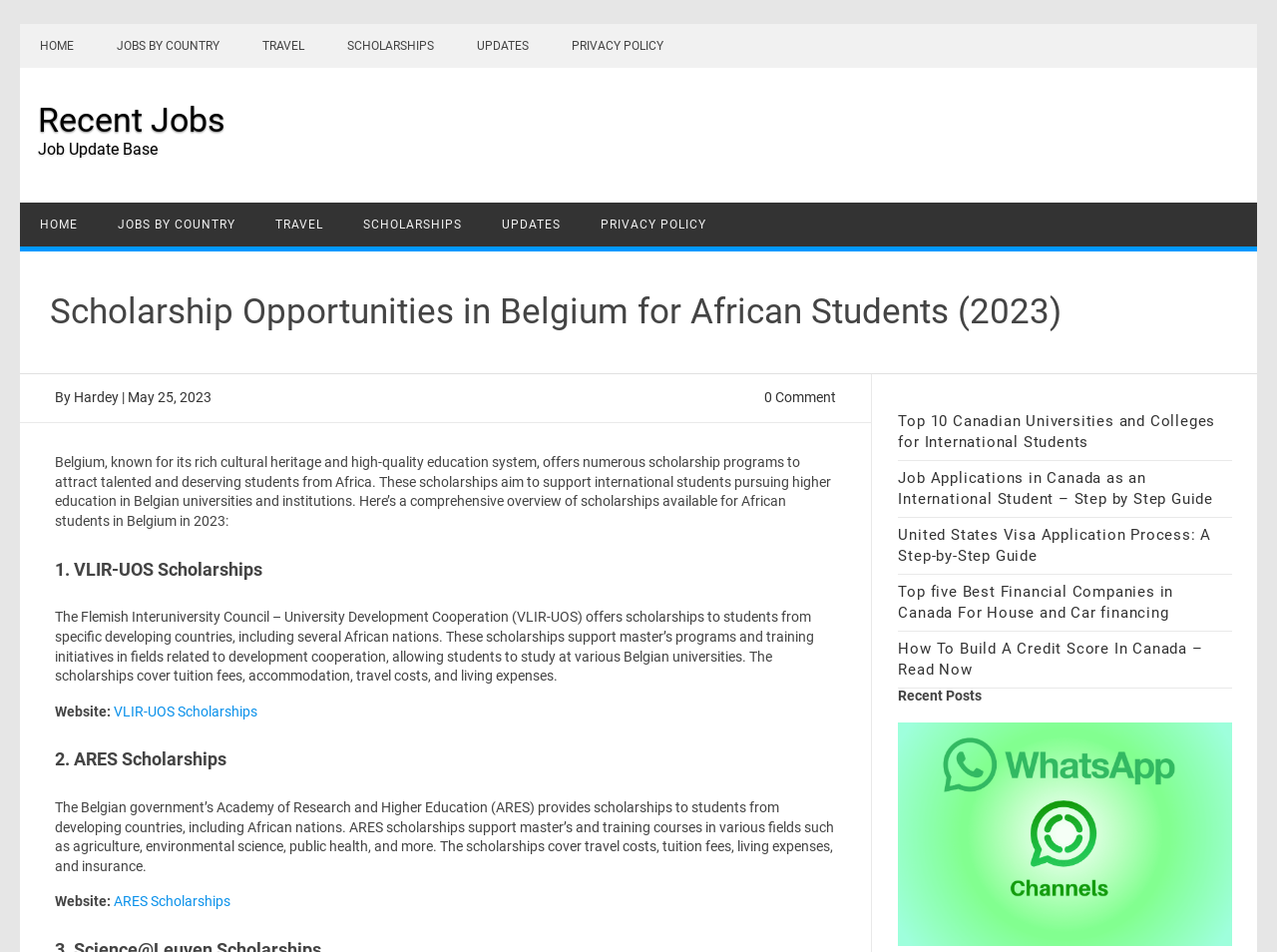Please identify the coordinates of the bounding box for the clickable region that will accomplish this instruction: "Click on 'HOME'".

[0.016, 0.025, 0.073, 0.072]